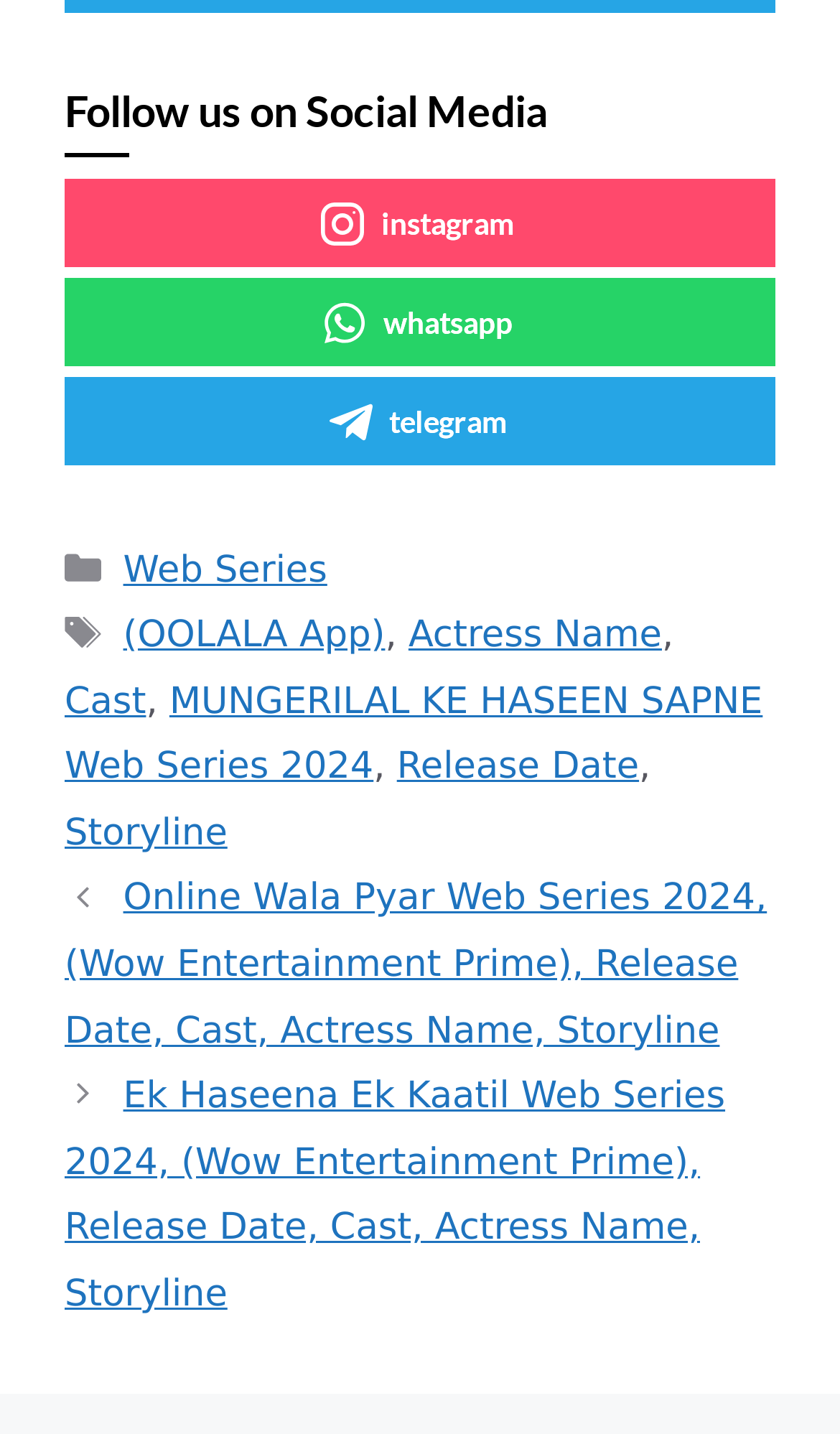Determine the bounding box coordinates for the region that must be clicked to execute the following instruction: "Follow us on instagram".

[0.077, 0.124, 0.923, 0.186]